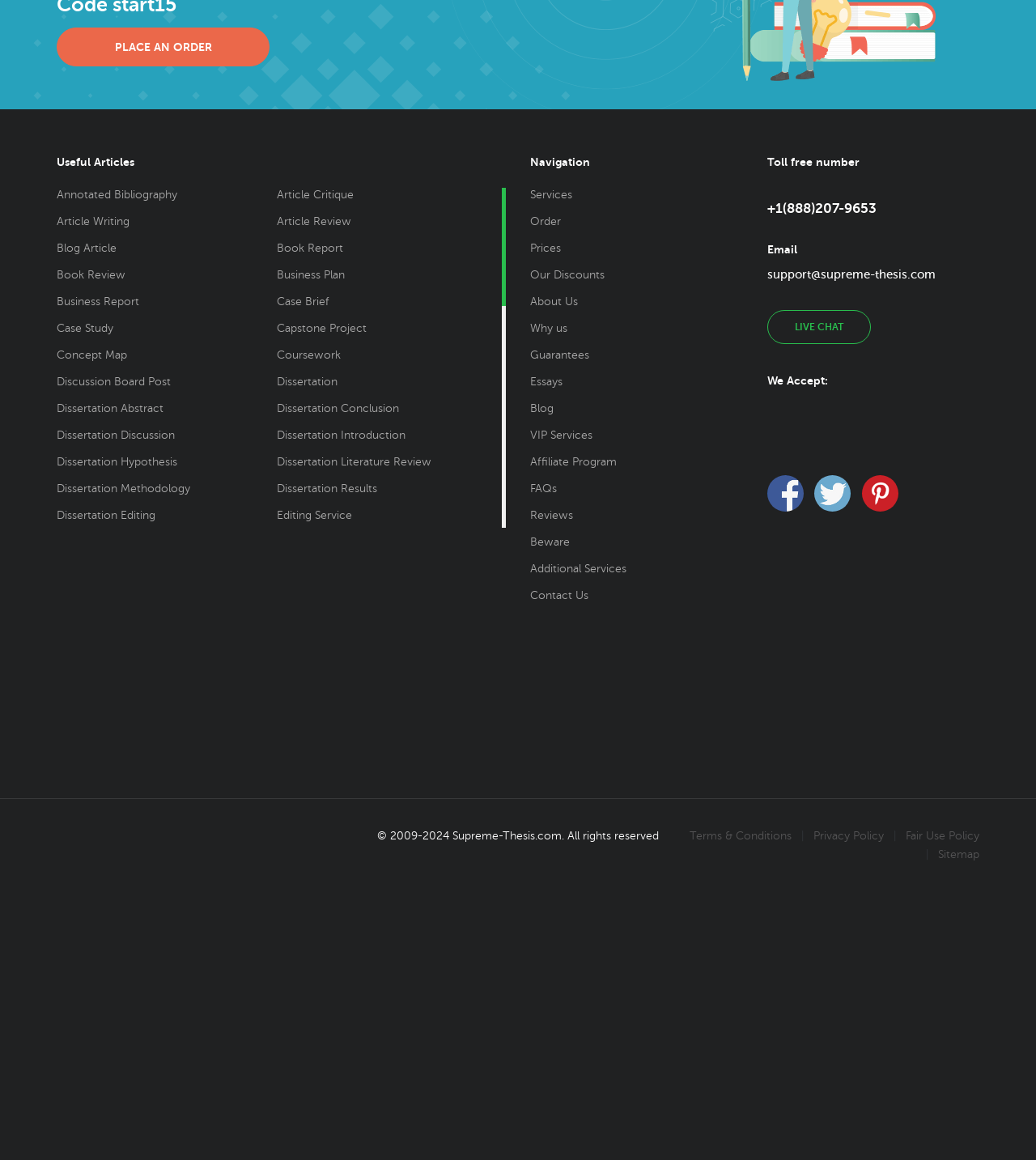Show the bounding box coordinates for the HTML element as described: "Beware".

[0.512, 0.462, 0.55, 0.472]